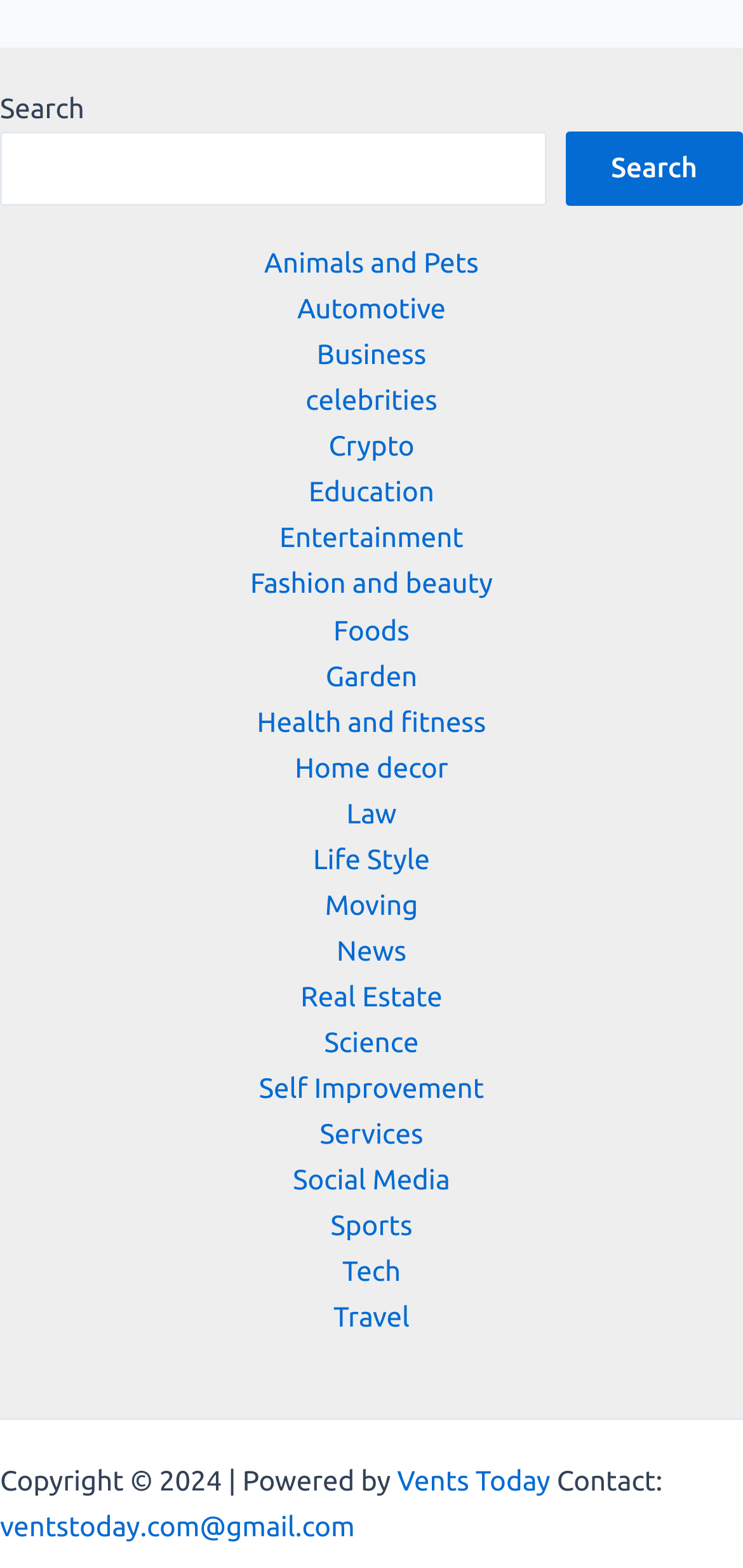Locate the bounding box coordinates of the area that needs to be clicked to fulfill the following instruction: "Email us". The coordinates should be in the format of four float numbers between 0 and 1, namely [left, top, right, bottom].

[0.0, 0.962, 0.478, 0.983]